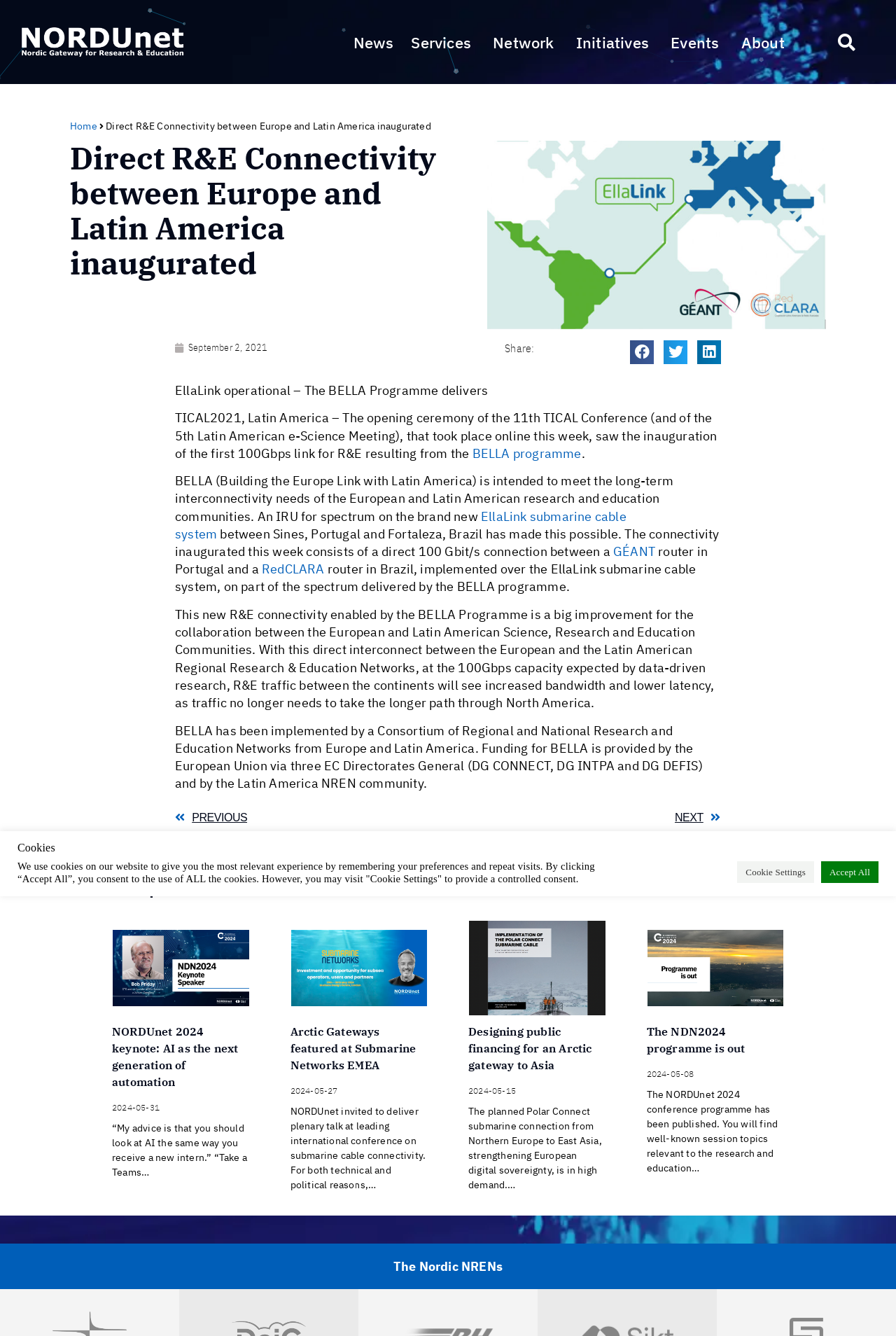Please determine the bounding box coordinates of the element's region to click for the following instruction: "Search for something".

[0.896, 0.018, 0.965, 0.045]